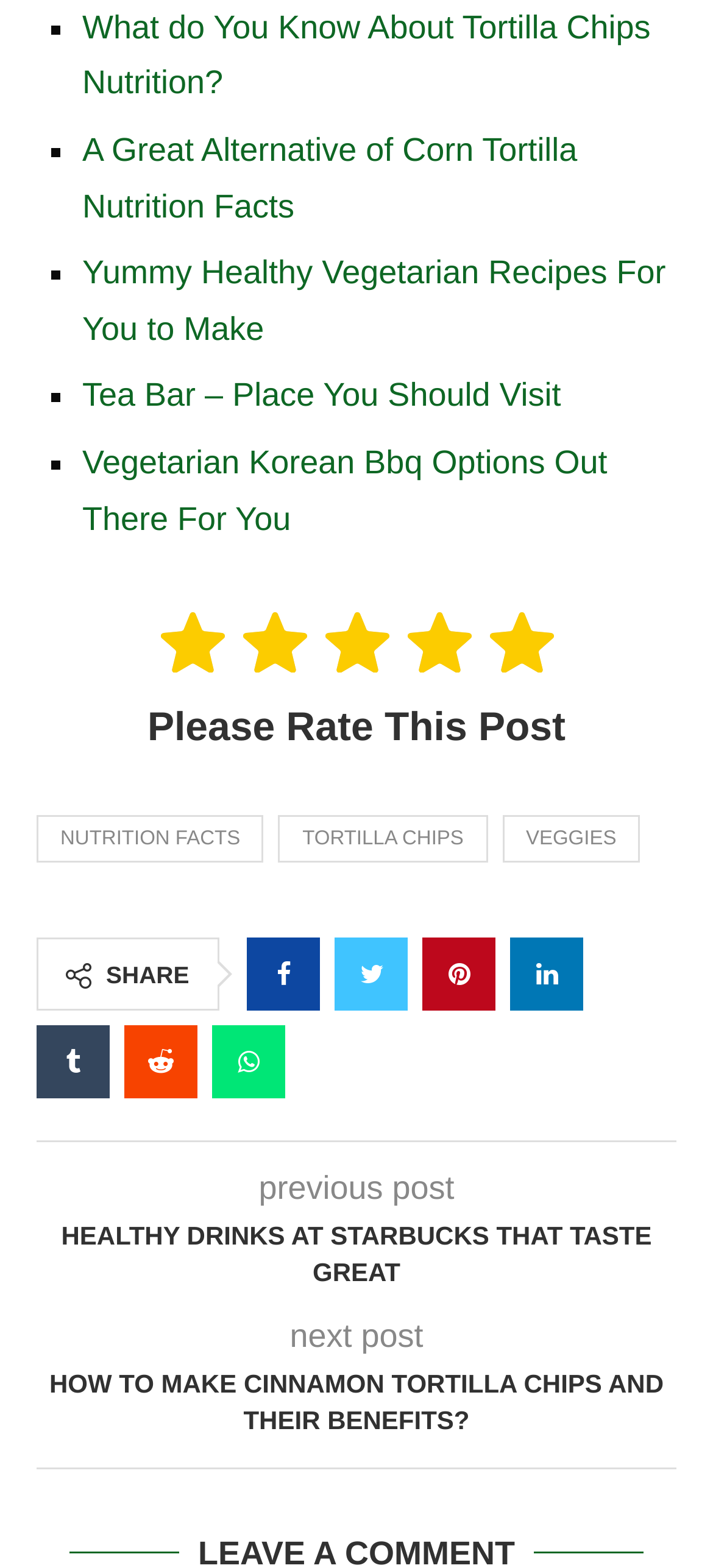Calculate the bounding box coordinates of the UI element given the description: "Linkedin".

[0.716, 0.598, 0.819, 0.645]